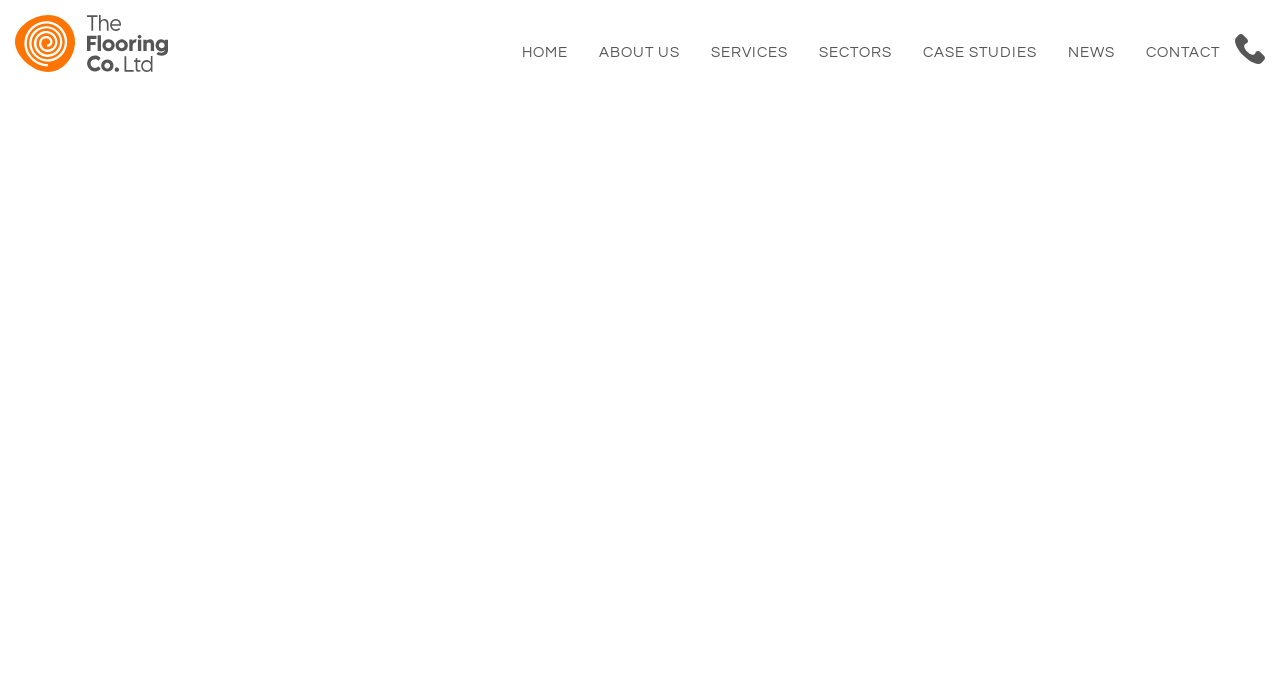Identify the bounding box coordinates for the element you need to click to achieve the following task: "Read more about 'Anchor Hanover Group'". Provide the bounding box coordinates as four float numbers between 0 and 1, in the form [left, top, right, bottom].

[0.376, 0.746, 0.53, 0.773]